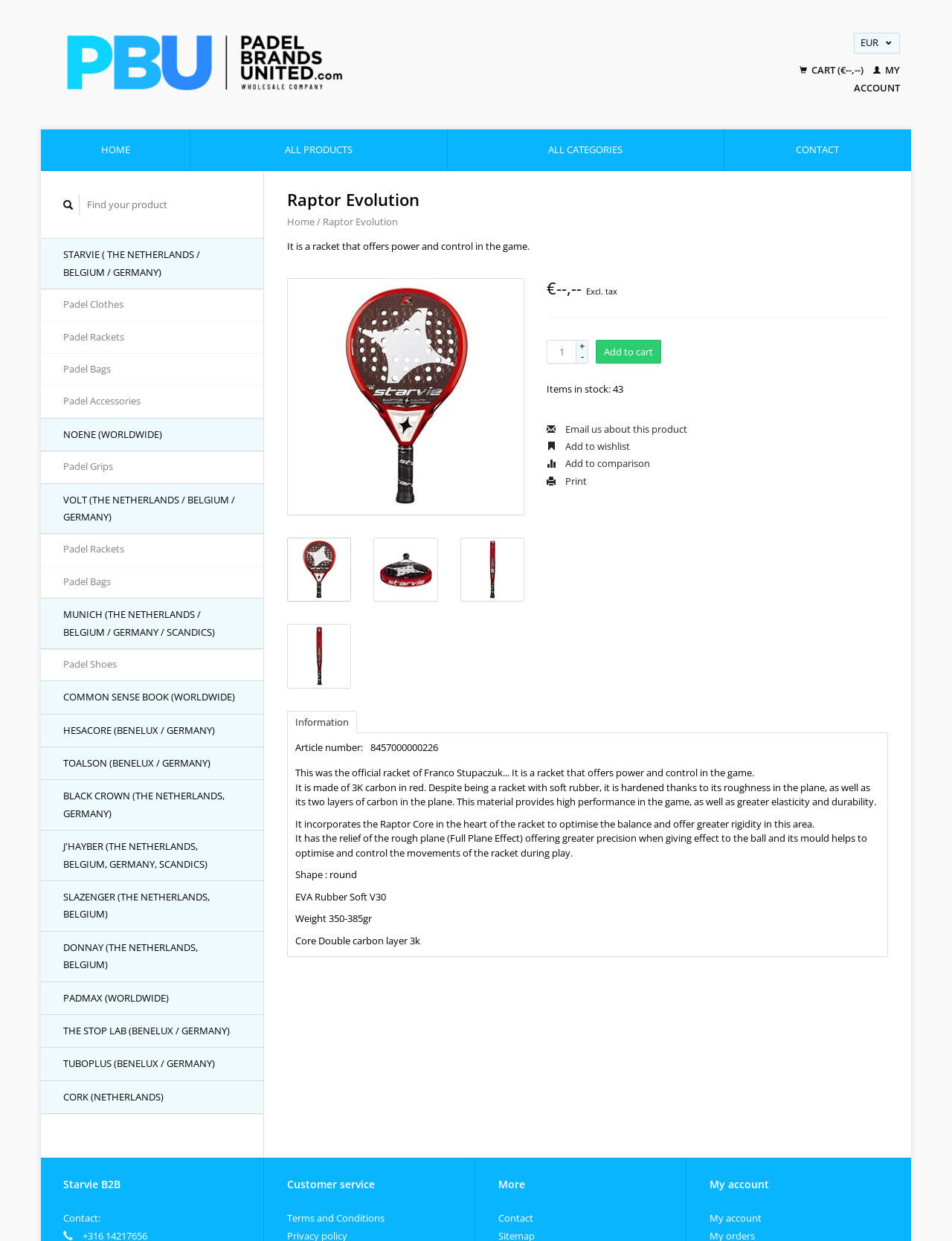What is the official racket of?
Please provide a single word or phrase in response based on the screenshot.

Franco Stupaczuk